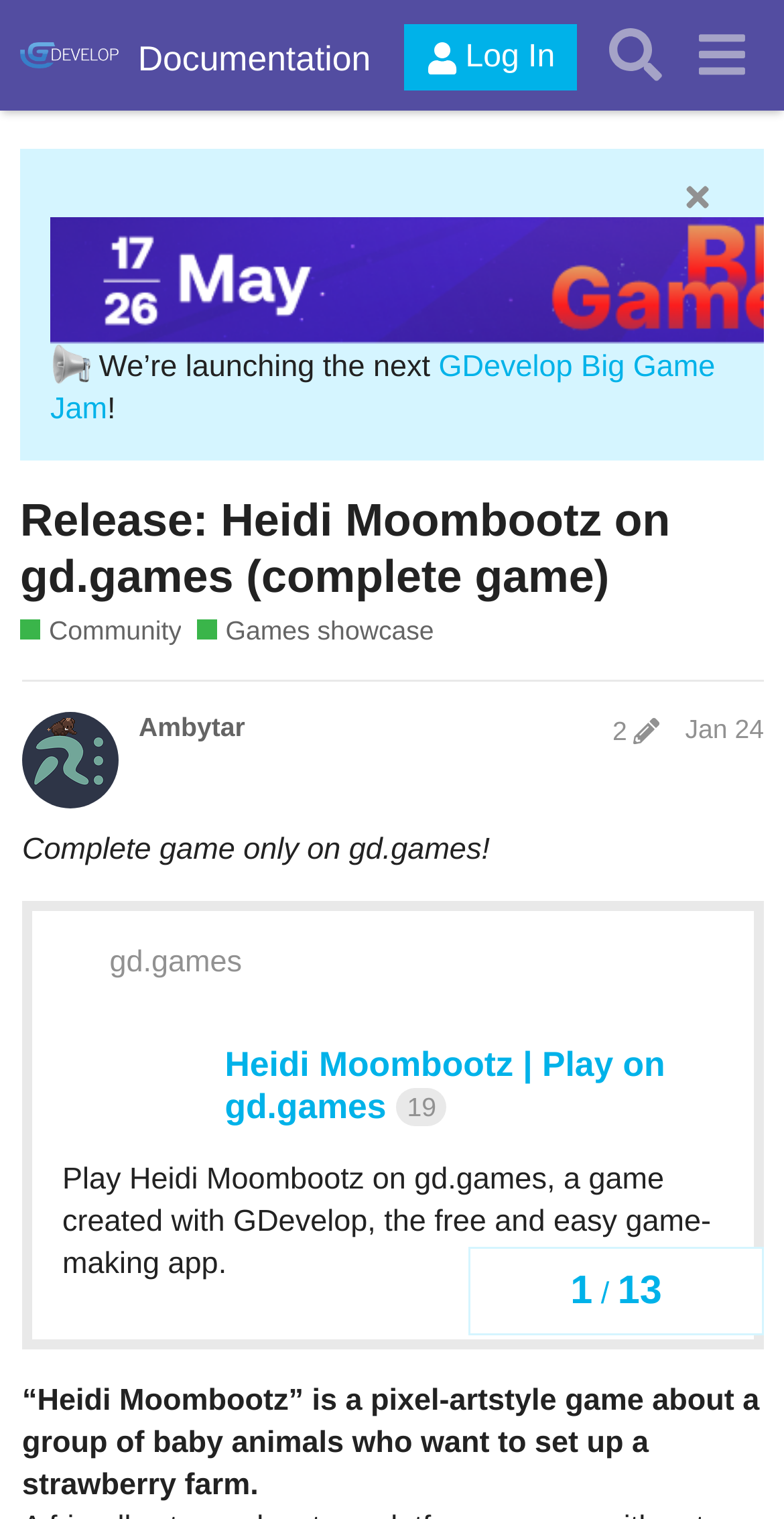Please locate the bounding box coordinates of the element that needs to be clicked to achieve the following instruction: "Explore the 'Windows' category". The coordinates should be four float numbers between 0 and 1, i.e., [left, top, right, bottom].

None